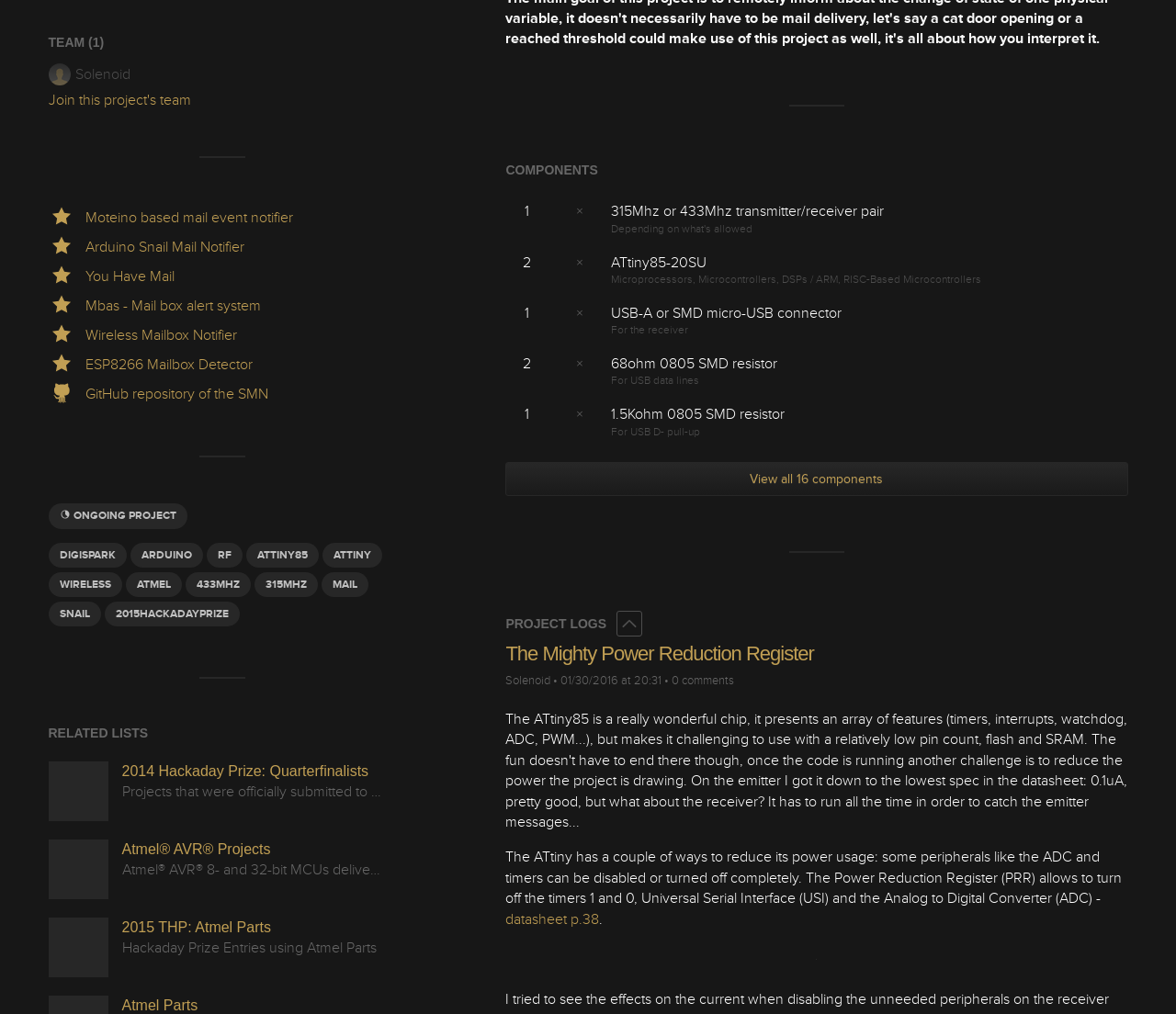Please identify the bounding box coordinates of the region to click in order to complete the given instruction: "Click on the 'TEAM' heading". The coordinates should be four float numbers between 0 and 1, i.e., [left, top, right, bottom].

[0.041, 0.033, 0.337, 0.051]